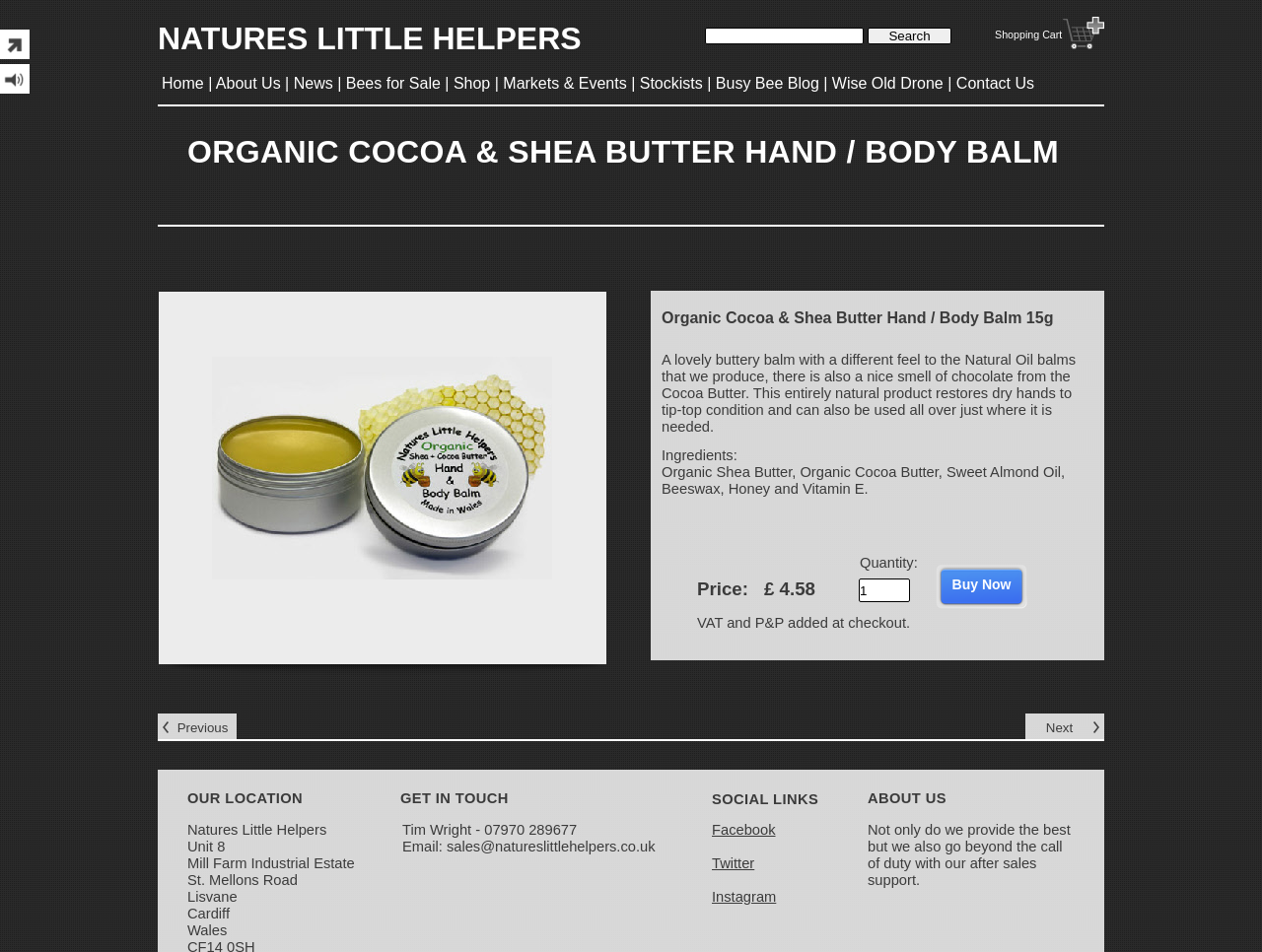Provide a one-word or one-phrase answer to the question:
What is the location of Natures Little Helpers?

Unit 8, Mill Farm Industrial Estate, St. Mellons Road, Lisvane, Cardiff, Wales